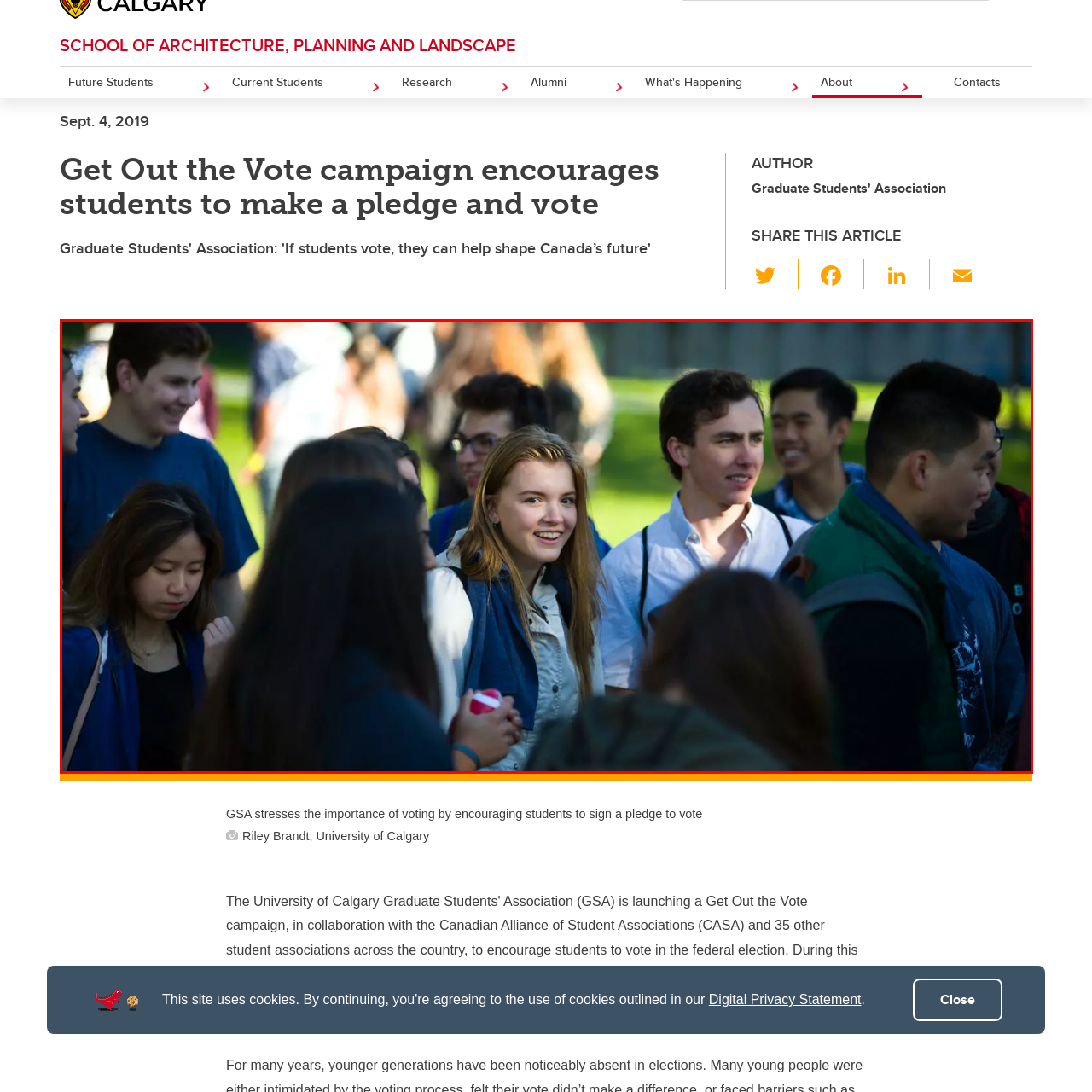Look at the area marked with a blue rectangle, What is the likely event depicted in the scene? 
Provide your answer using a single word or phrase.

Social or orientation event